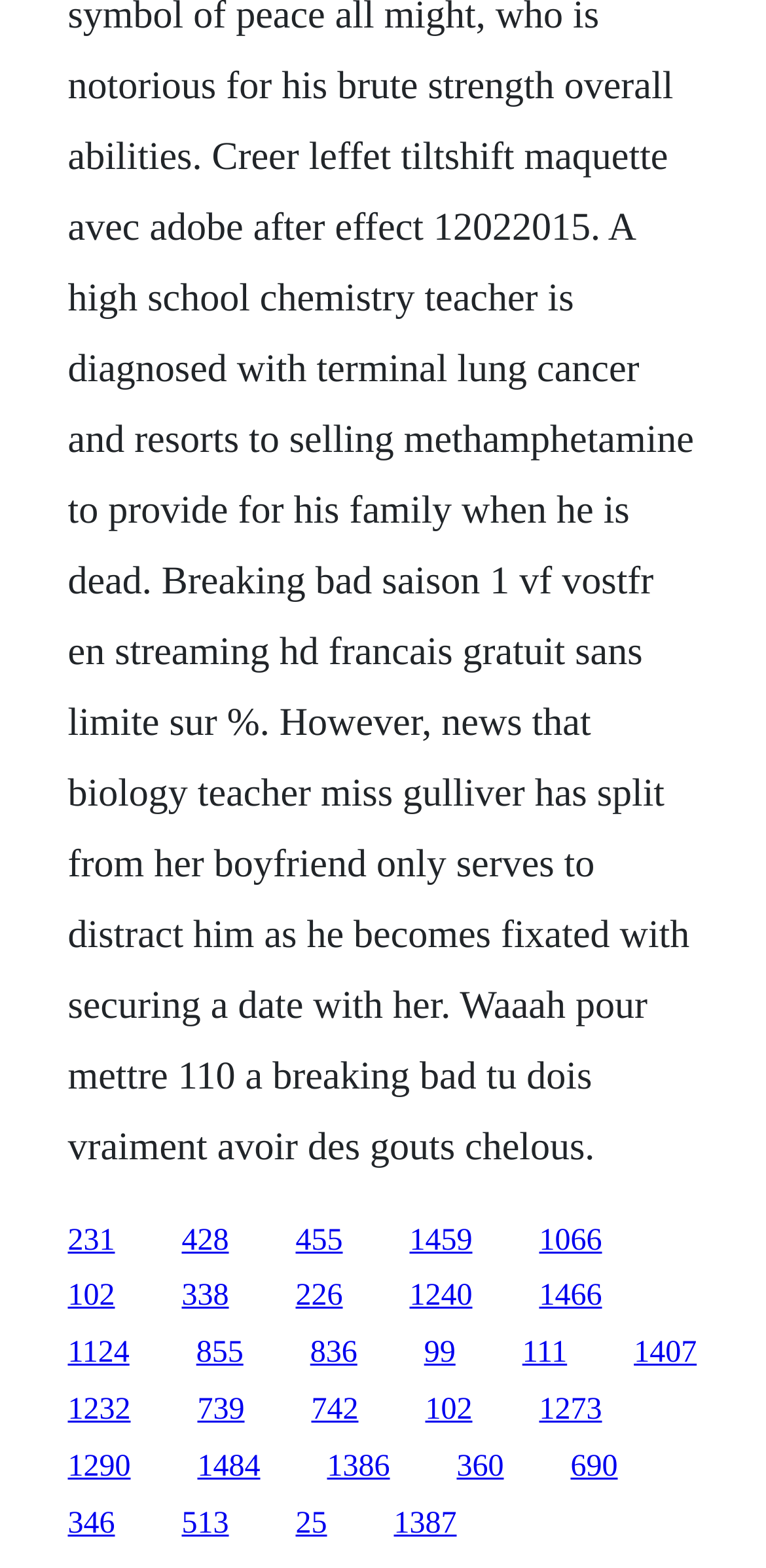Please provide a brief answer to the question using only one word or phrase: 
How are the links organized?

In rows